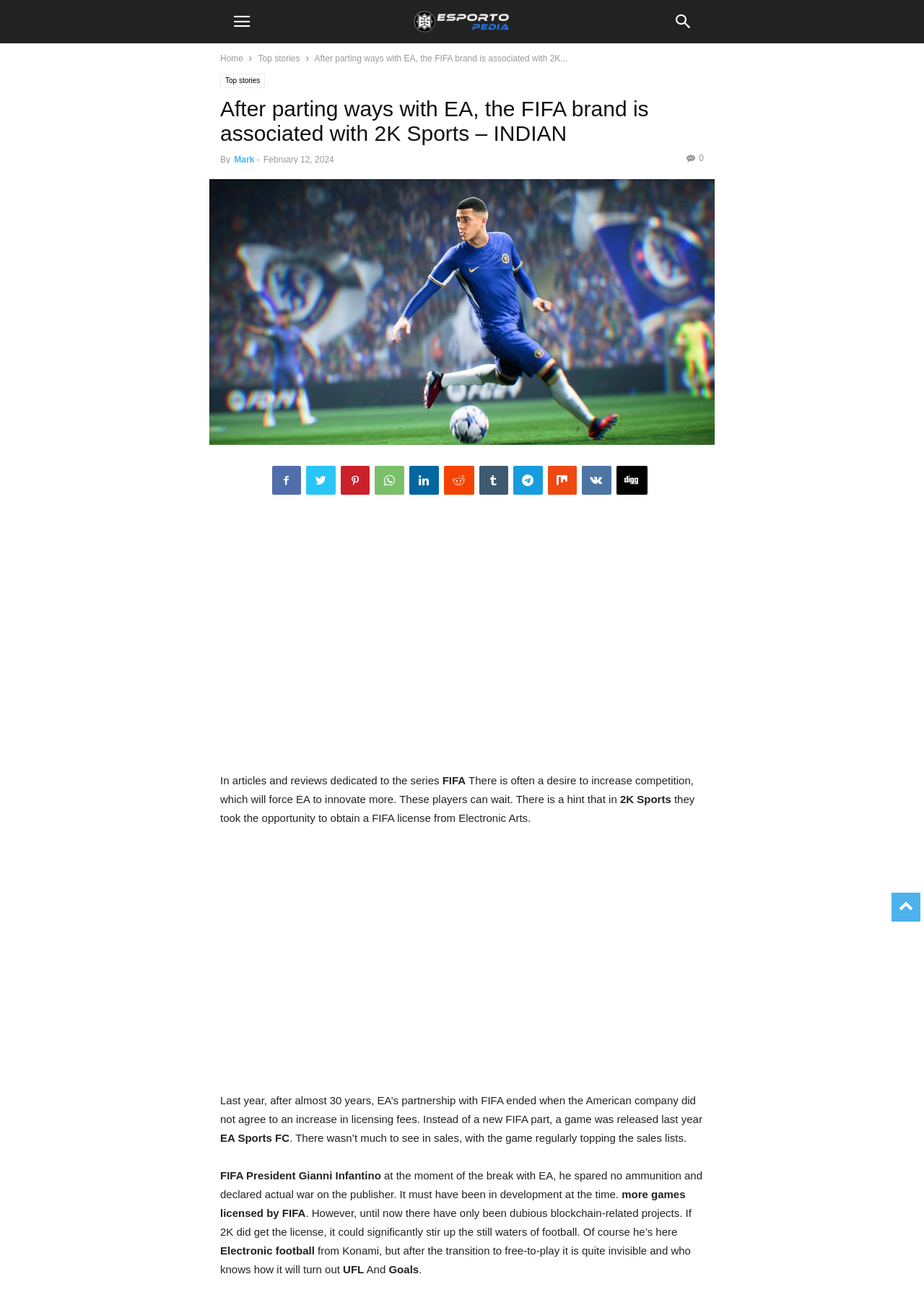Using the element description: "aria-label="to-top"", determine the bounding box coordinates for the specified UI element. The coordinates should be four float numbers between 0 and 1, [left, top, right, bottom].

[0.965, 0.687, 0.996, 0.699]